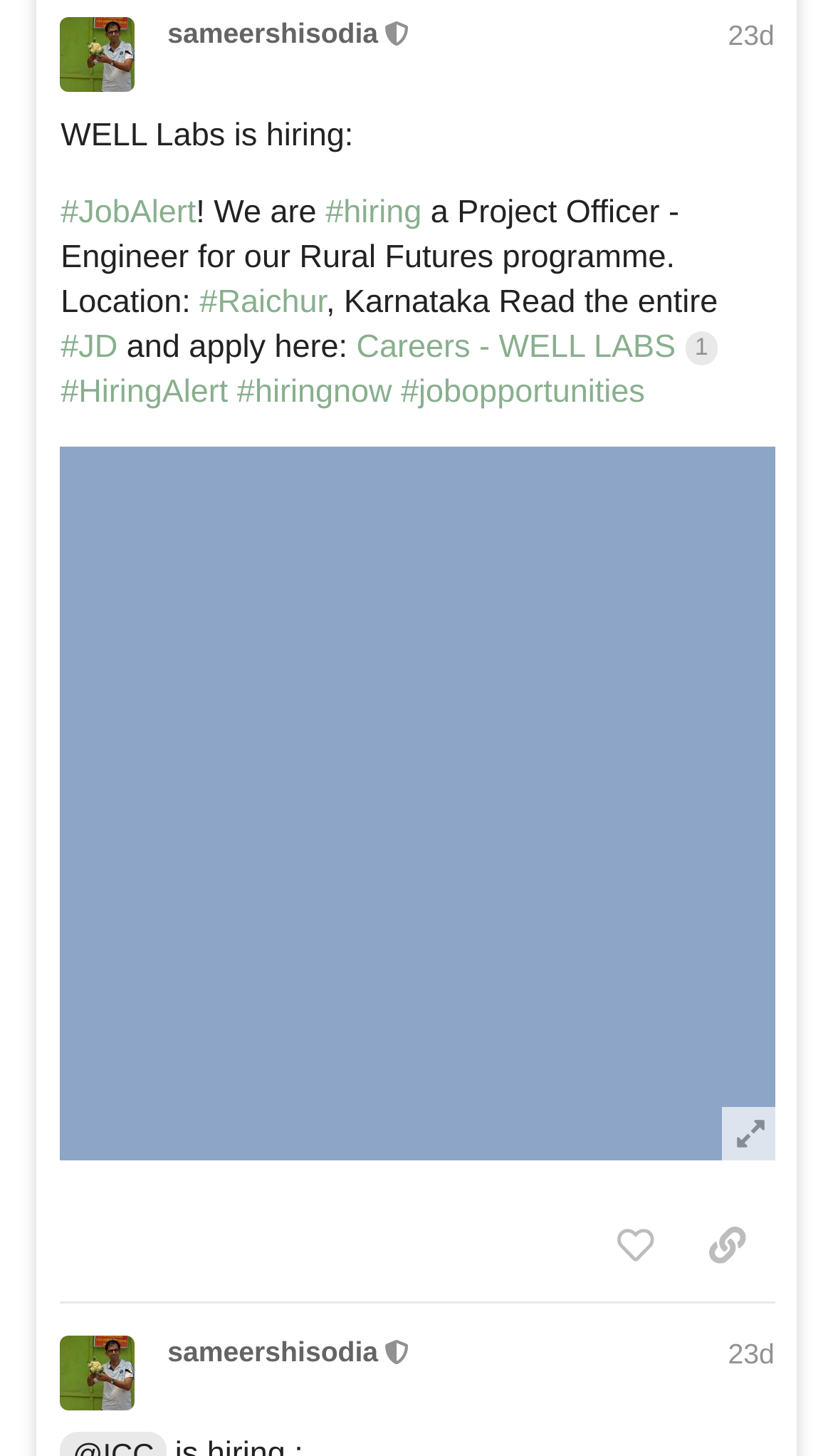Identify the bounding box for the described UI element: "Careers - WELL LABS 1".

[0.428, 0.225, 0.862, 0.25]